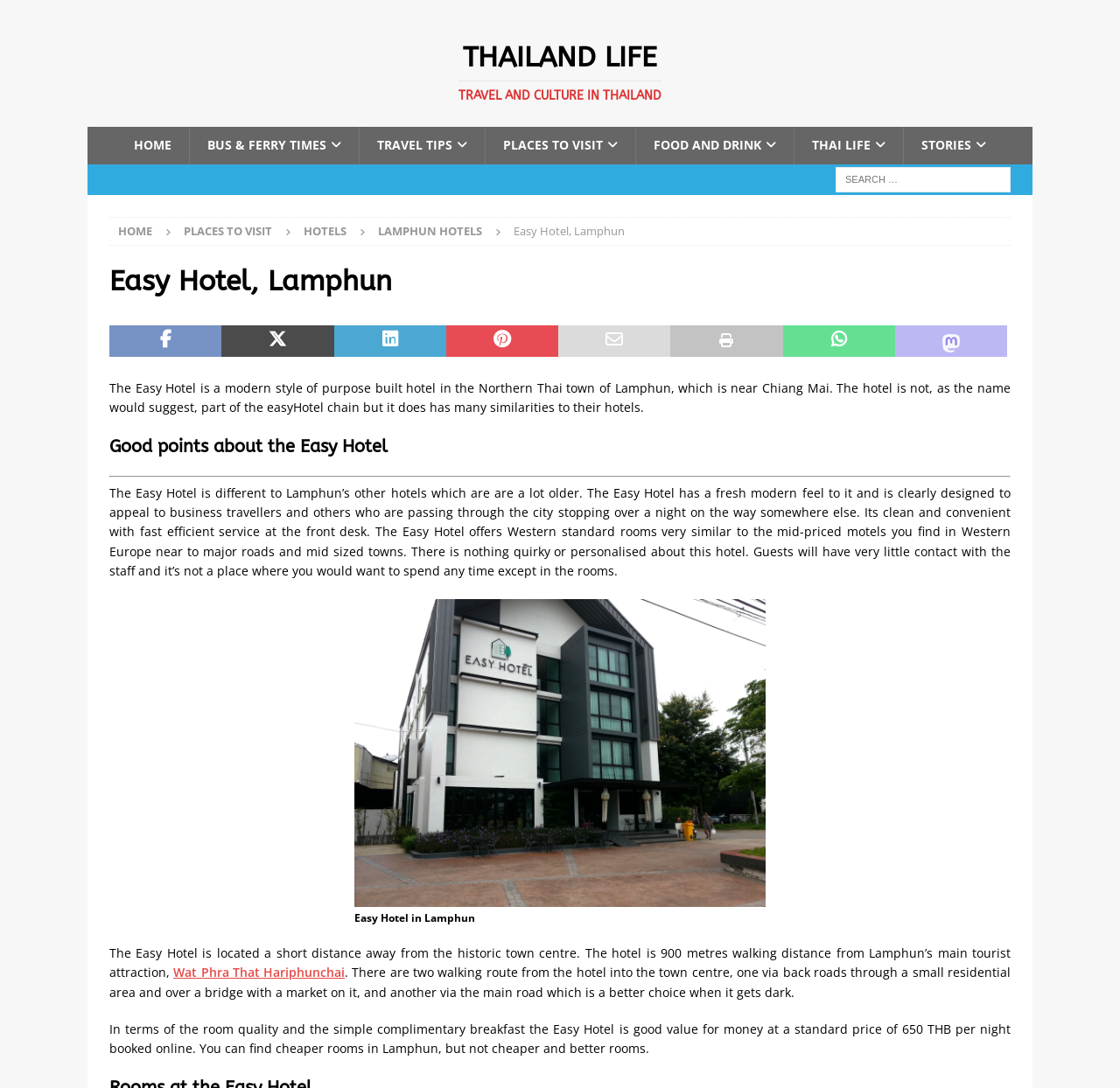Can you extract the headline from the webpage for me?

Easy Hotel, Lamphun